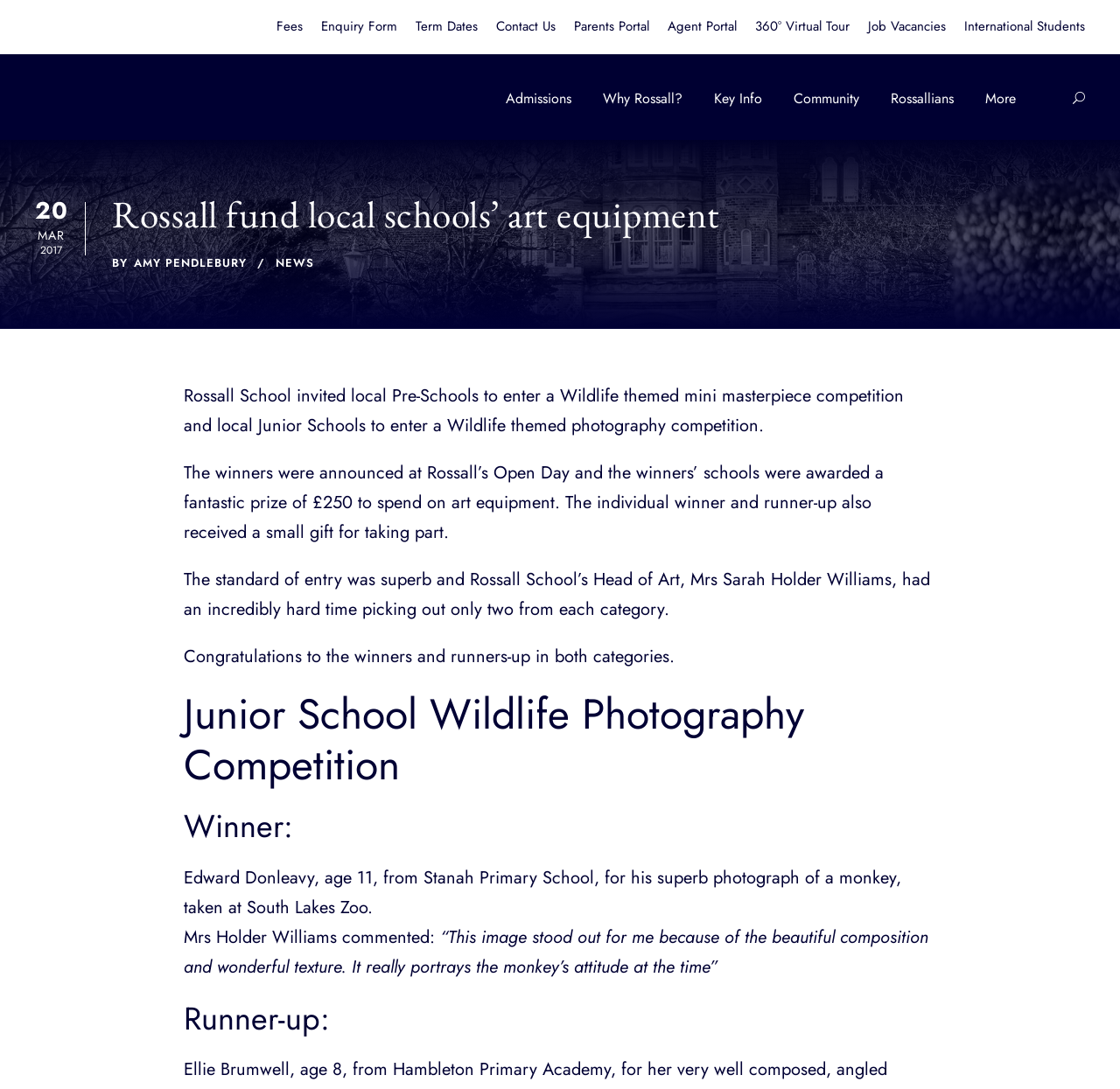Using the description: "title="Rossall Logo"", identify the bounding box of the corresponding UI element in the screenshot.

[0.031, 0.075, 0.227, 0.098]